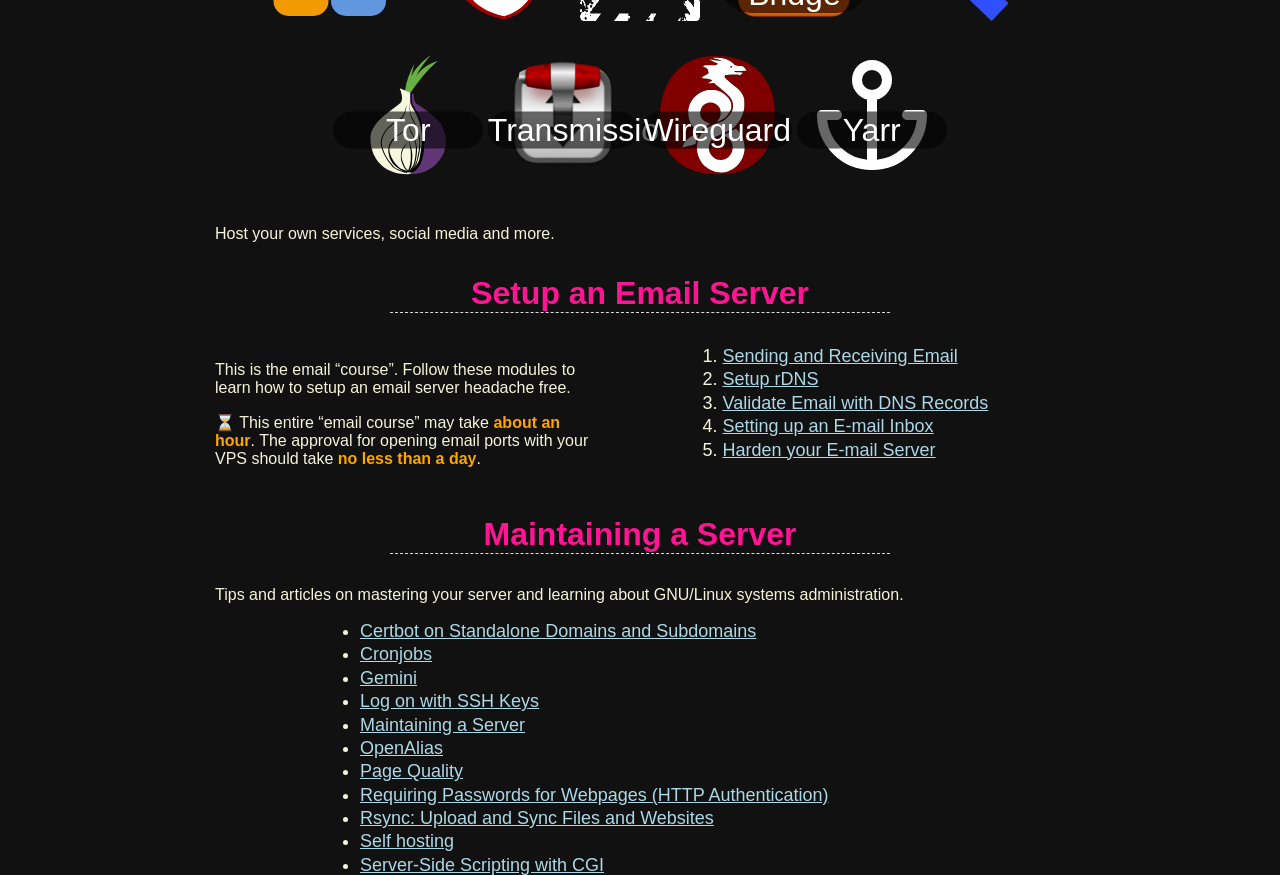Please identify the coordinates of the bounding box that should be clicked to fulfill this instruction: "Click on 'Server-Side Scripting with CGI'".

[0.281, 0.977, 0.472, 1.0]